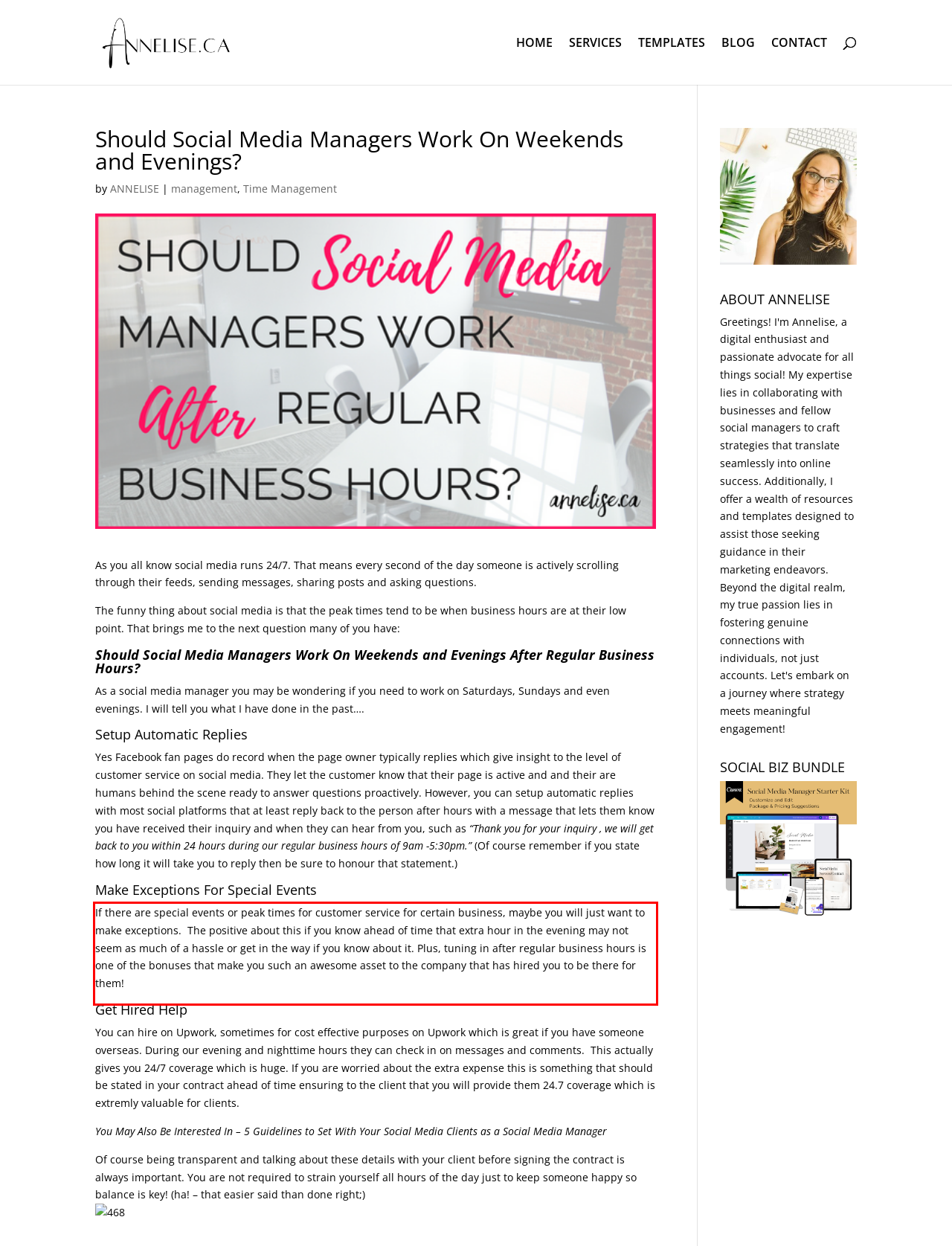Within the screenshot of the webpage, there is a red rectangle. Please recognize and generate the text content inside this red bounding box.

If there are special events or peak times for customer service for certain business, maybe you will just want to make exceptions. The positive about this if you know ahead of time that extra hour in the evening may not seem as much of a hassle or get in the way if you know about it. Plus, tuning in after regular business hours is one of the bonuses that make you such an awesome asset to the company that has hired you to be there for them!